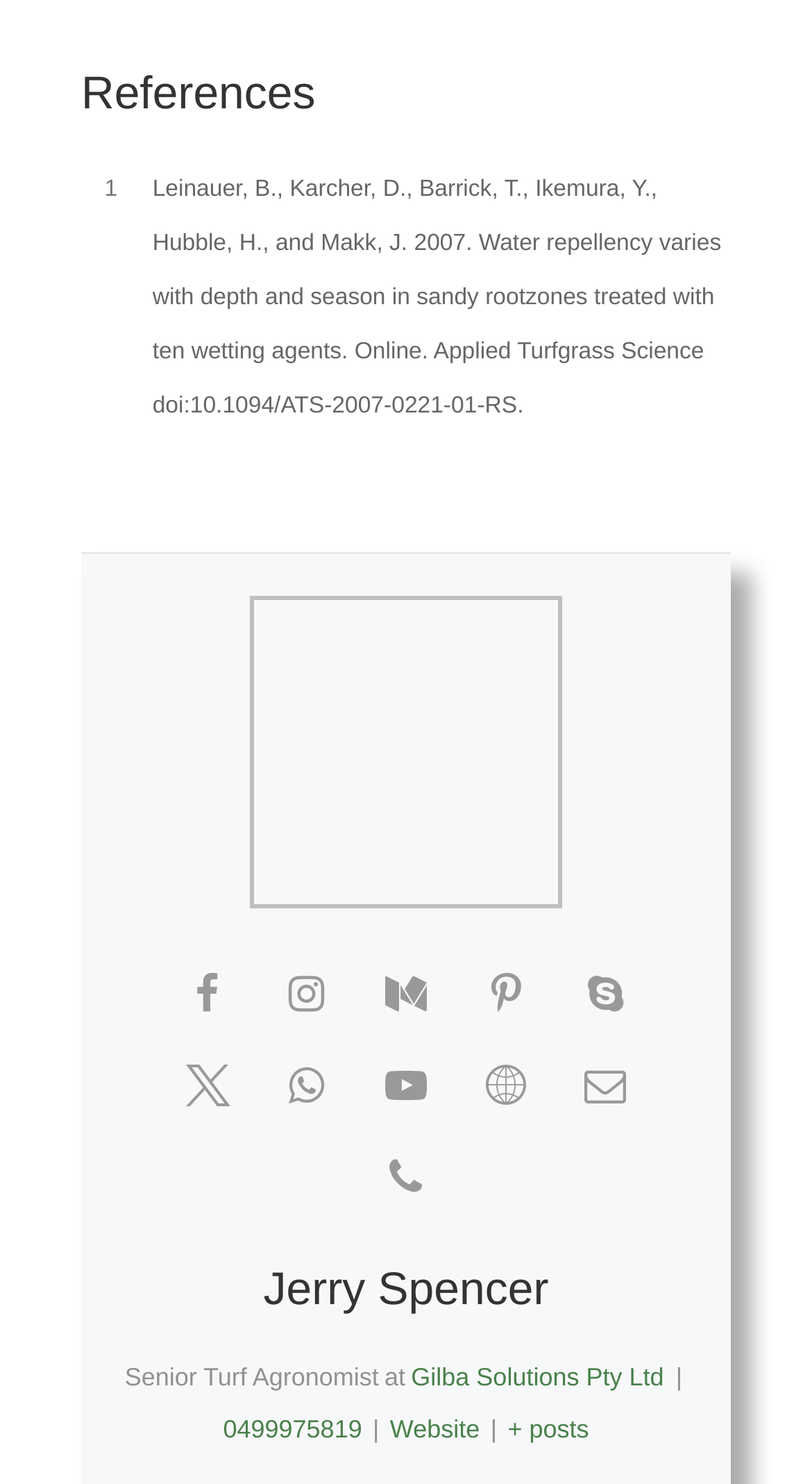Identify the bounding box coordinates for the element you need to click to achieve the following task: "Click subscribe". The coordinates must be four float values ranging from 0 to 1, formatted as [left, top, right, bottom].

None